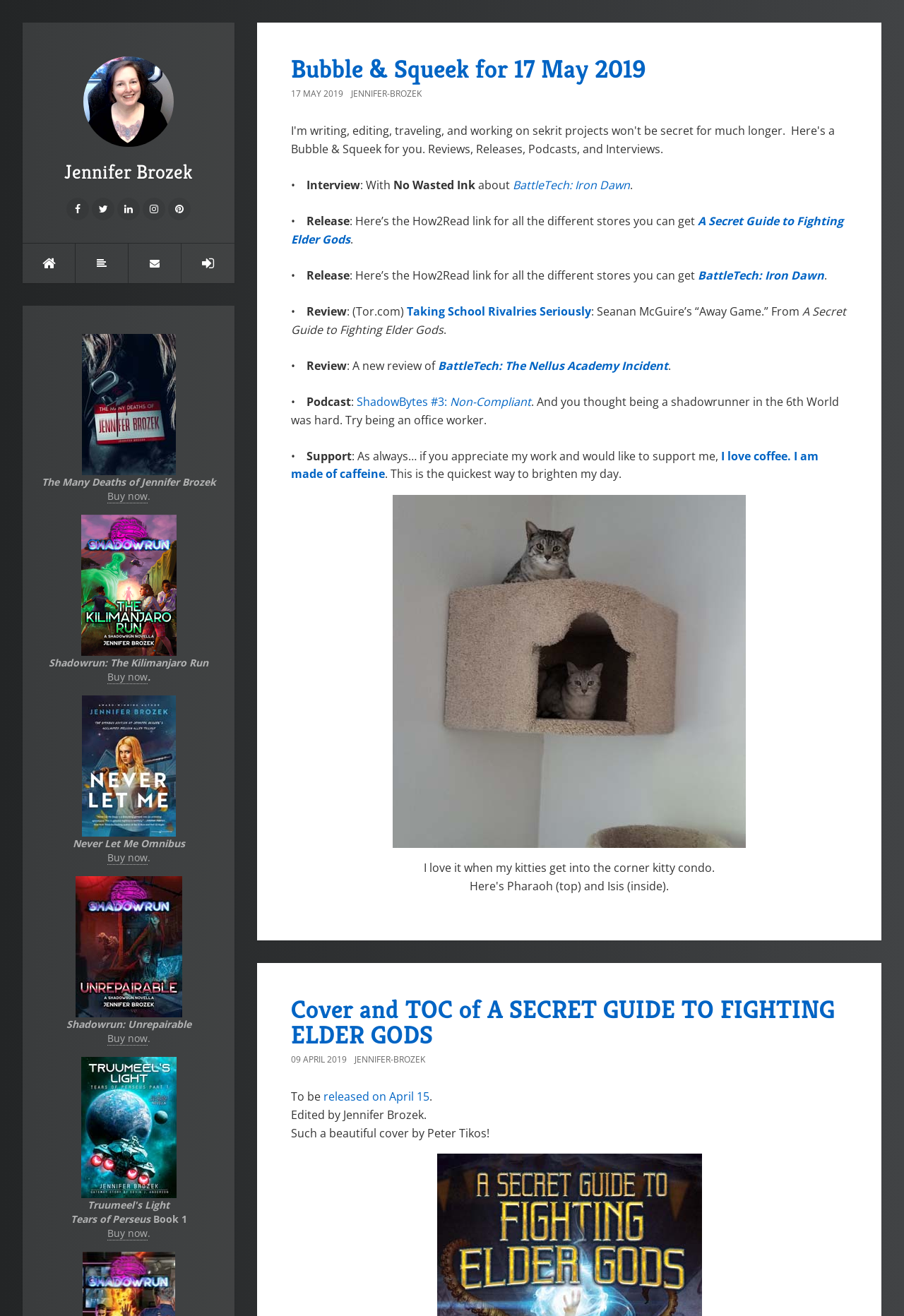What is the topic of the interview?
Based on the image, answer the question in a detailed manner.

The topic of the interview can be found in the article section, where it is written 'Interview: With No Wasted Ink about BattleTech: Iron Dawn'. This suggests that the topic of the interview is the book 'BattleTech: Iron Dawn'.